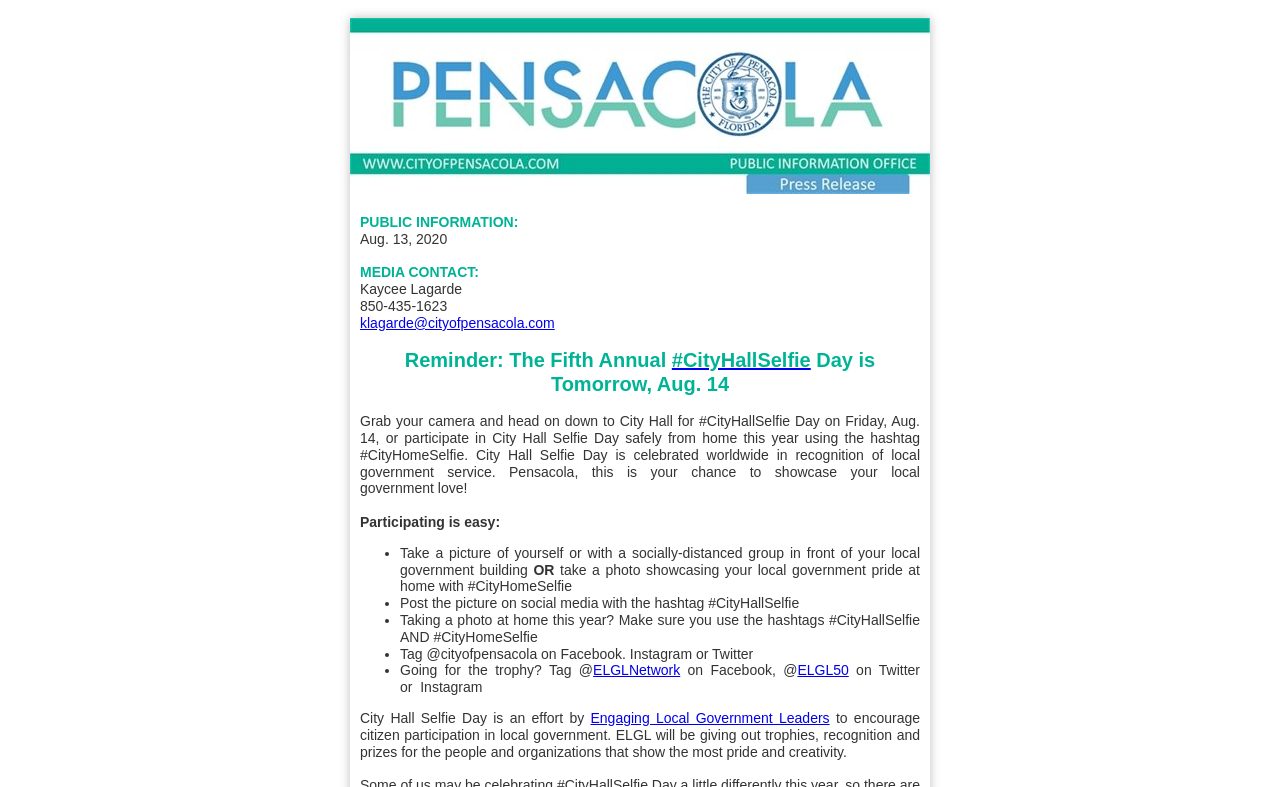What is the organization behind City Hall Selfie Day?
Ensure your answer is thorough and detailed.

The webpage mentions that City Hall Selfie Day is an effort by Engaging Local Government Leaders (ELGL) to encourage citizen participation in local government, and ELGL will be giving out trophies, recognition, and prizes for the people and organizations that show the most pride and creativity.